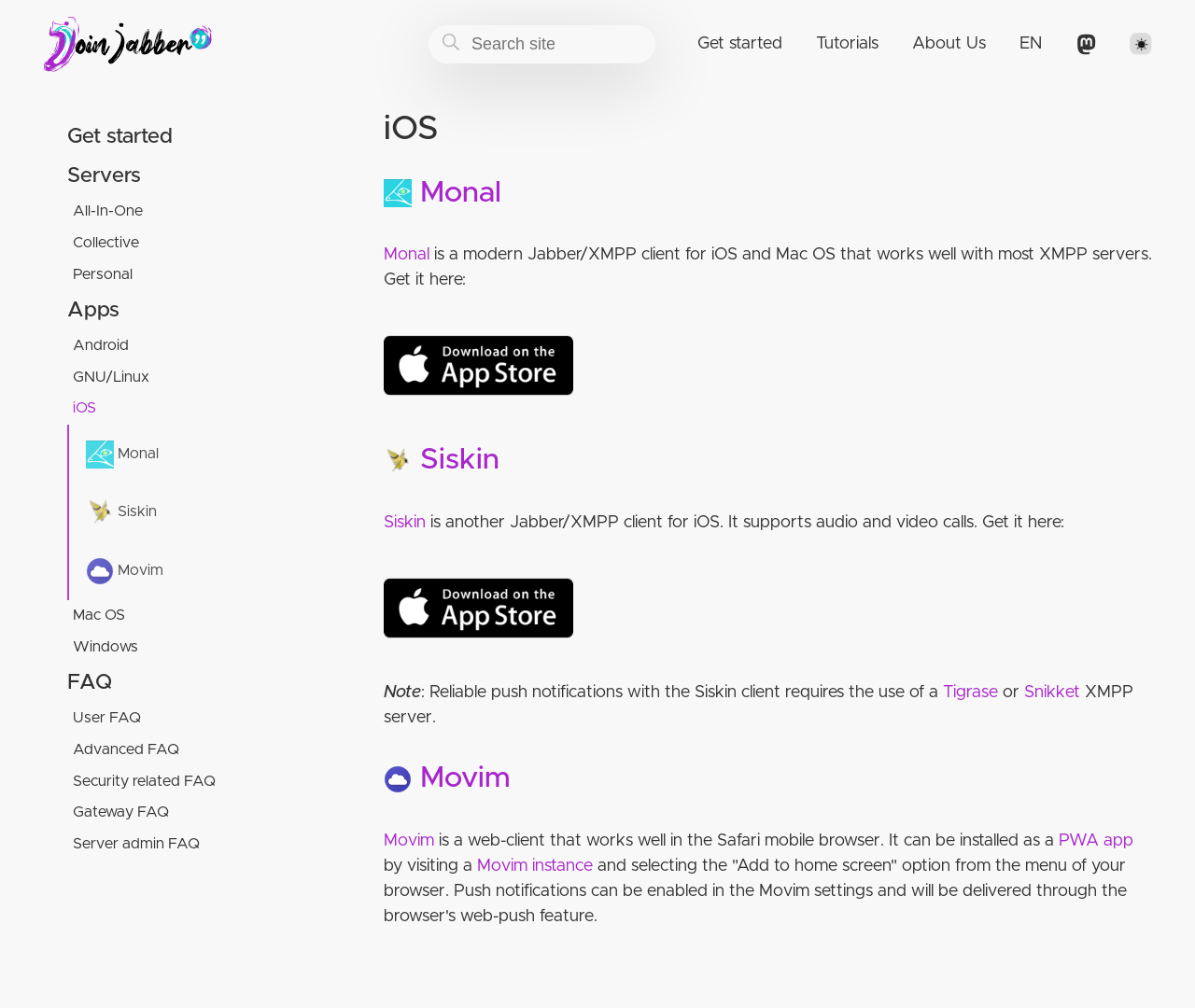Pinpoint the bounding box coordinates of the area that must be clicked to complete this instruction: "Check the 'Social Repo'".

[0.886, 0.009, 0.932, 0.079]